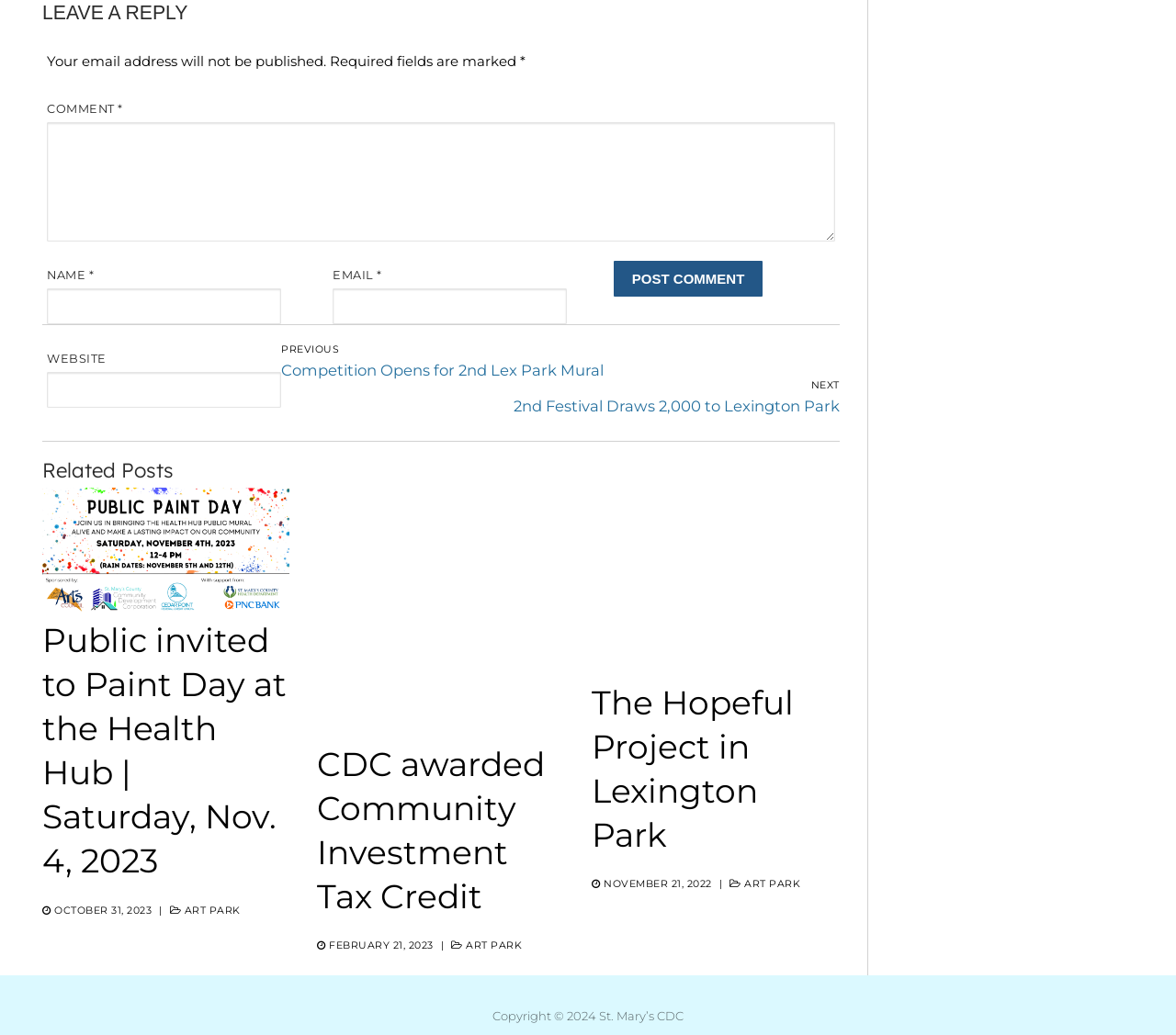Please identify the bounding box coordinates of the element's region that I should click in order to complete the following instruction: "visit the previous post". The bounding box coordinates consist of four float numbers between 0 and 1, i.e., [left, top, right, bottom].

[0.239, 0.332, 0.571, 0.366]